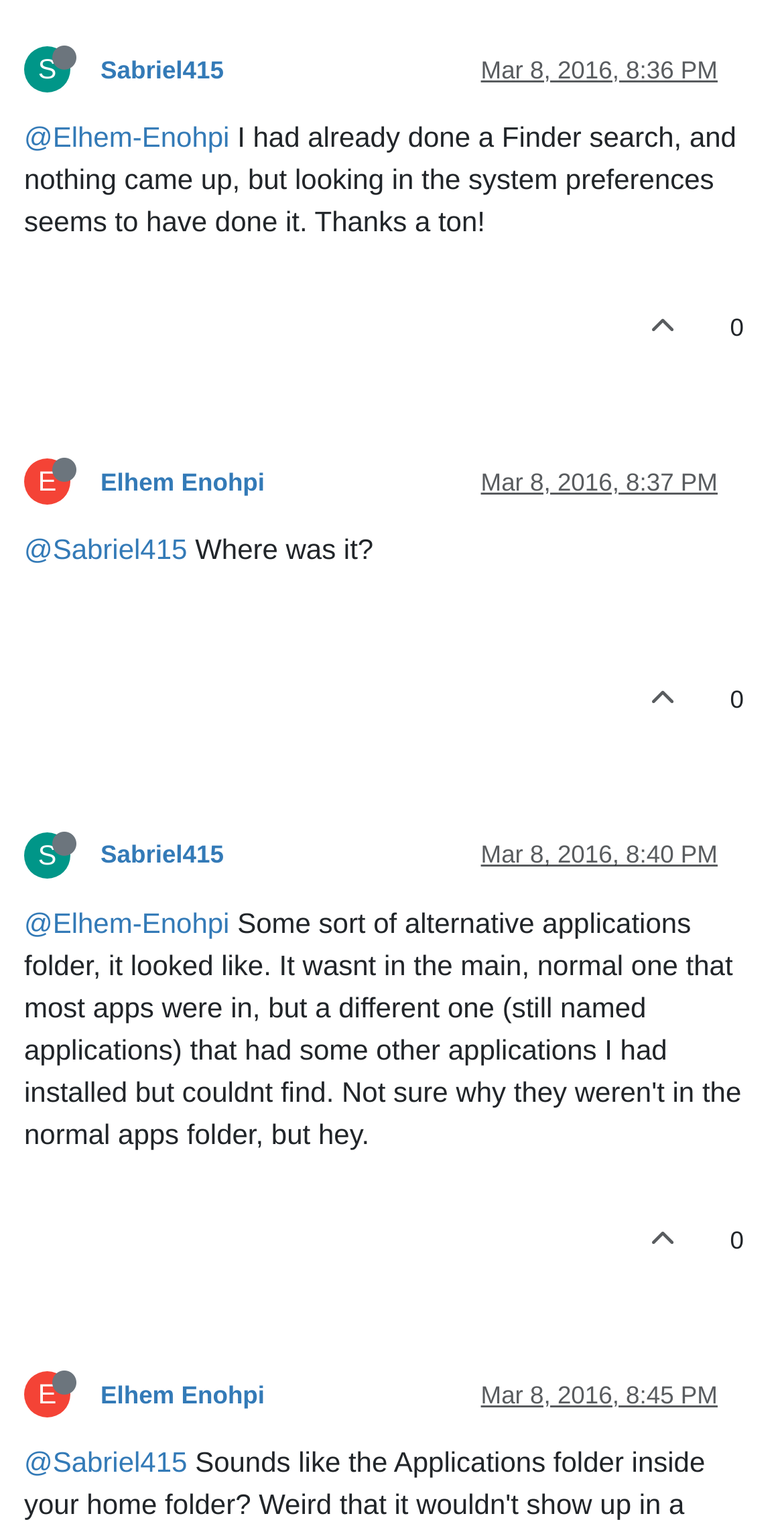Please give a succinct answer using a single word or phrase:
What is the date of the latest message?

Mar 8, 2016, 8:45 PM